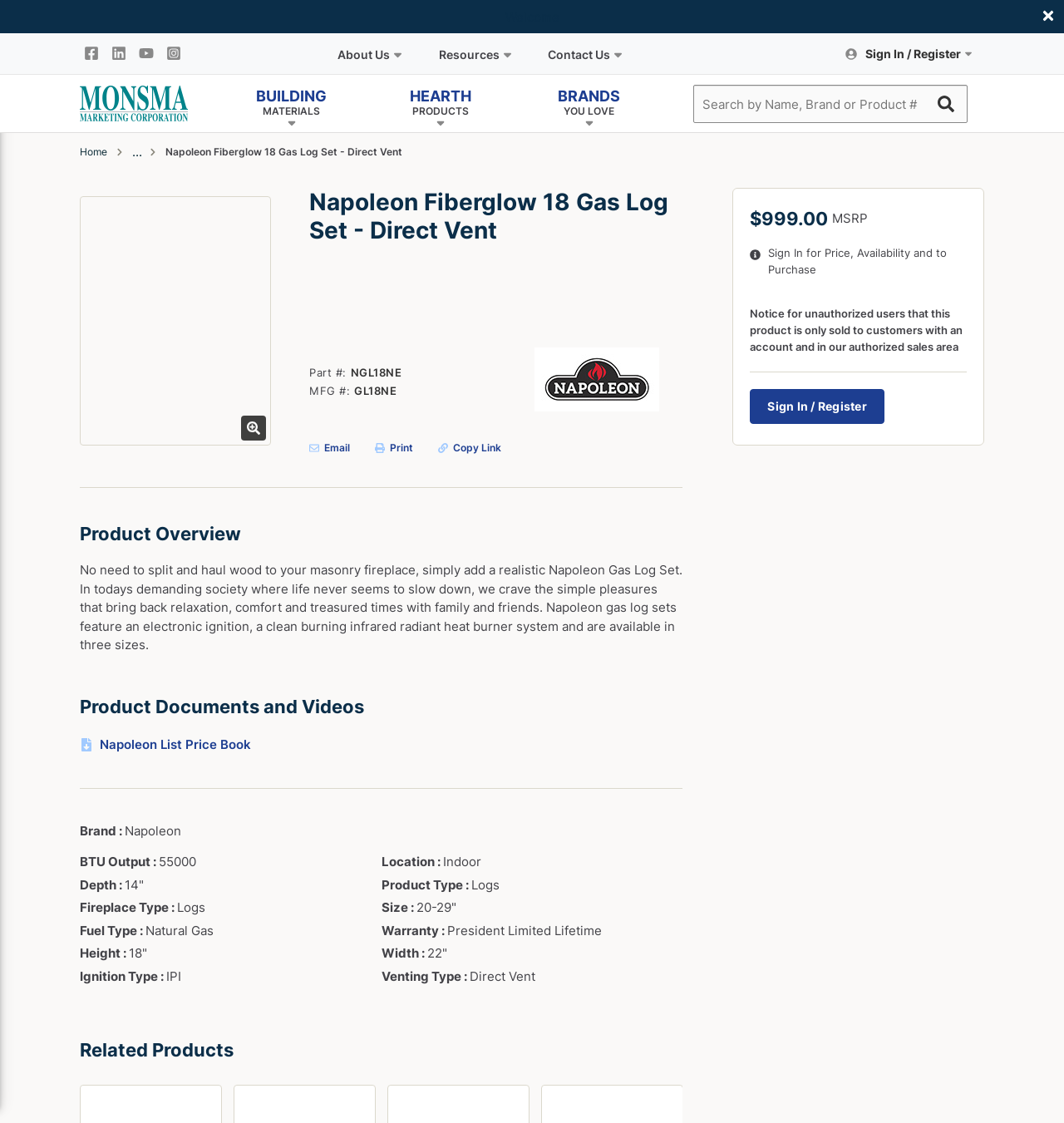Use a single word or phrase to answer the question: 
What is the purpose of the 'Resources' navigation?

To access resources